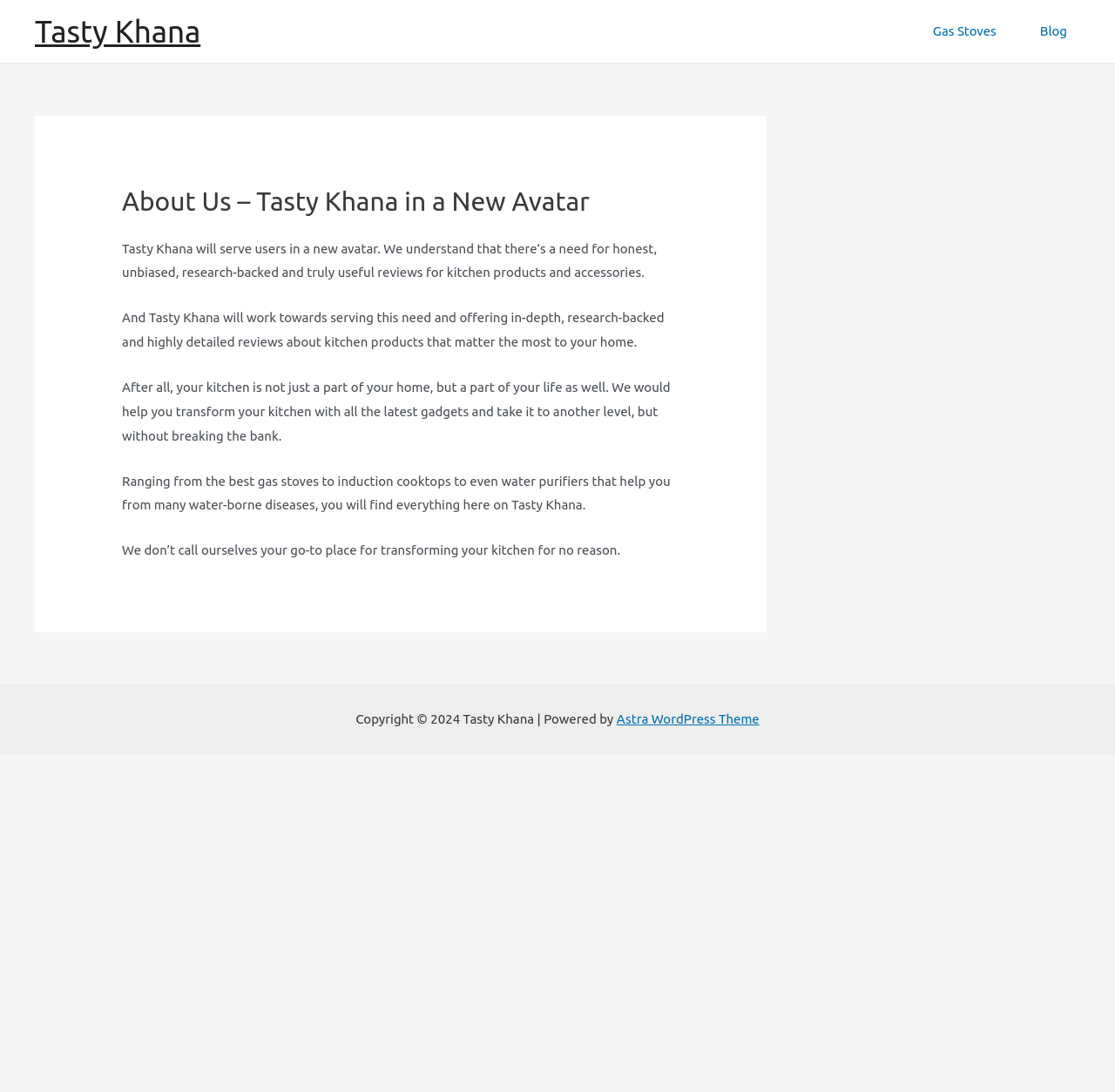Please find and provide the title of the webpage.

About Us – Tasty Khana in a New Avatar